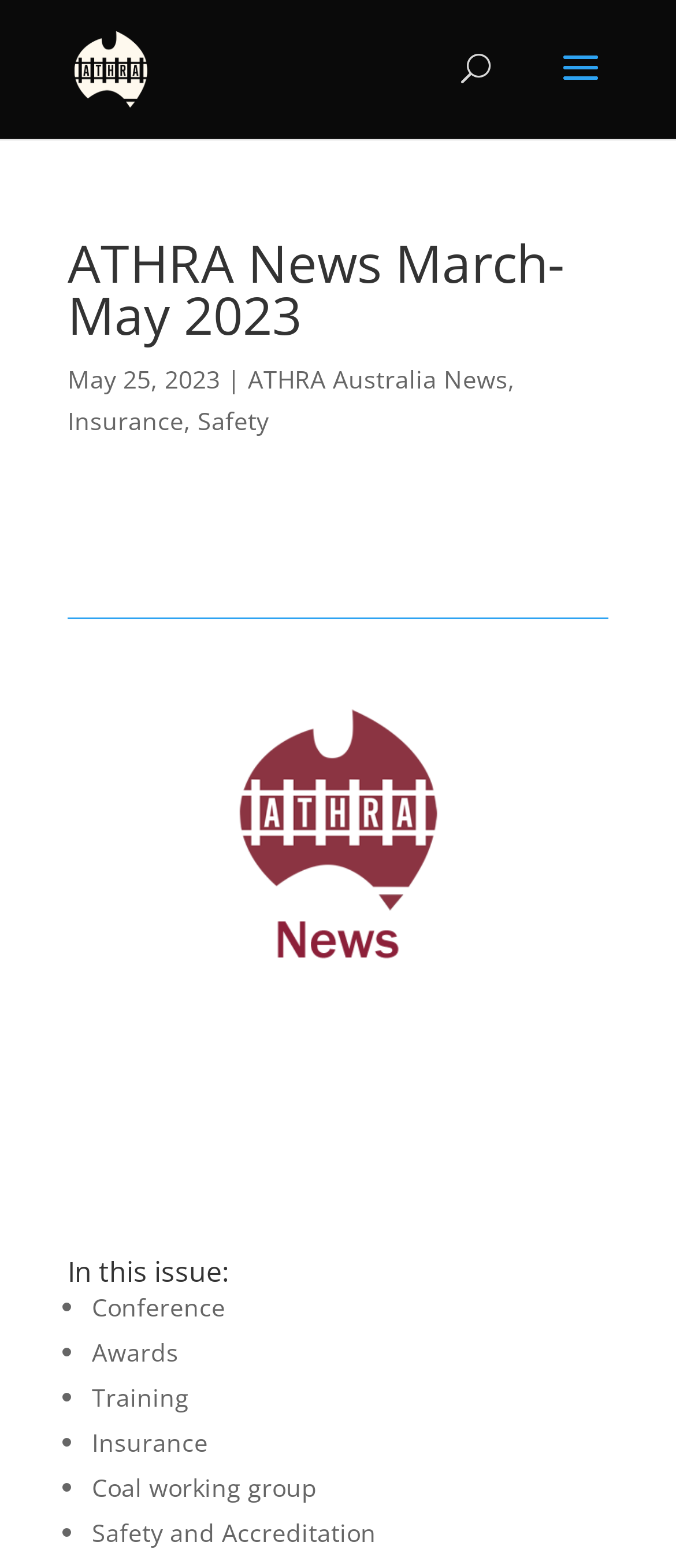Examine the screenshot and answer the question in as much detail as possible: What is the theme of the image at the top?

I found the theme by looking at the image element with the content 'ATHRA Australia - Association of Tourist & Heritage Rail Australia' and inferring that the image is related to ATHRA Australia.